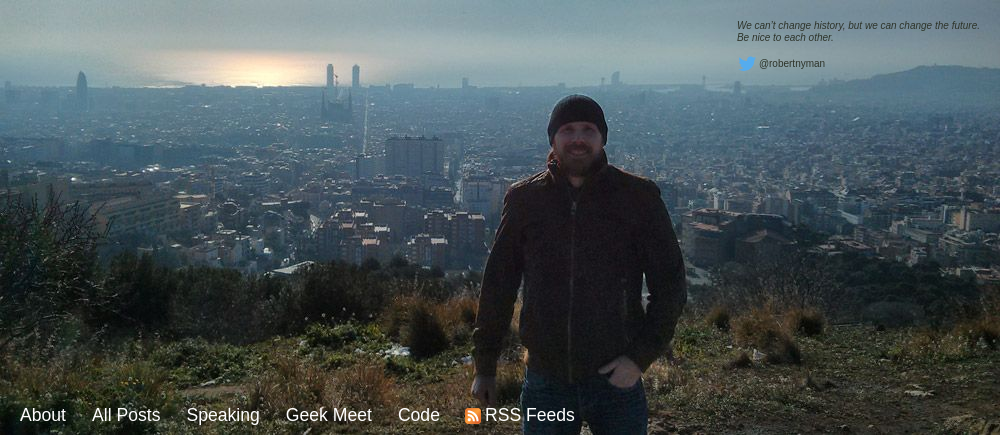What is the message of the inspirational quote?
Please answer the question with a detailed response using the information from the screenshot.

The inspirational quote above the image reads 'We can’t change history, but we can change the future. Be nice to each other', which promotes a message of positivity, hope, and kindness towards others.